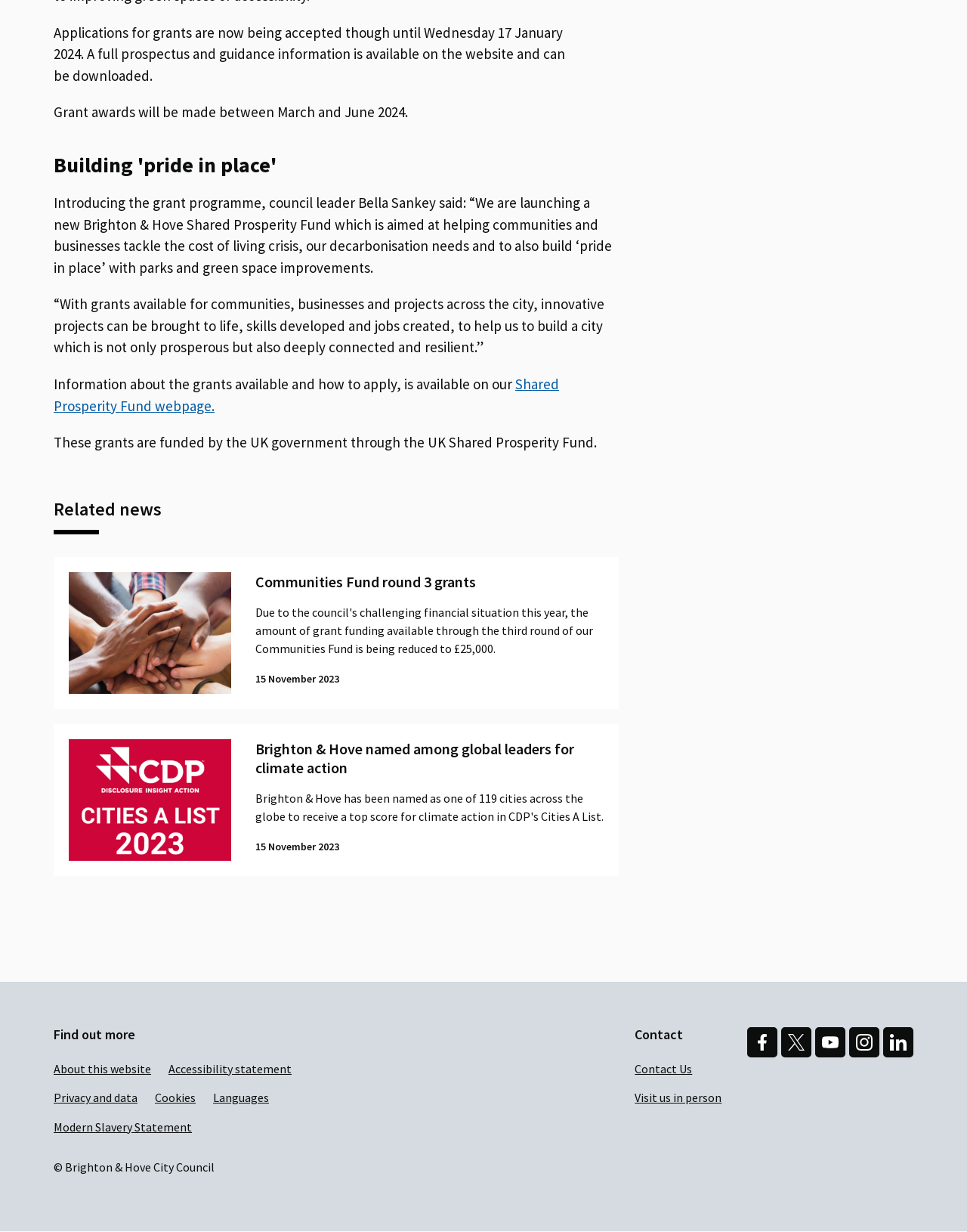What is the purpose of the Brighton & Hove Shared Prosperity Fund?
Answer with a single word or short phrase according to what you see in the image.

To help communities and businesses